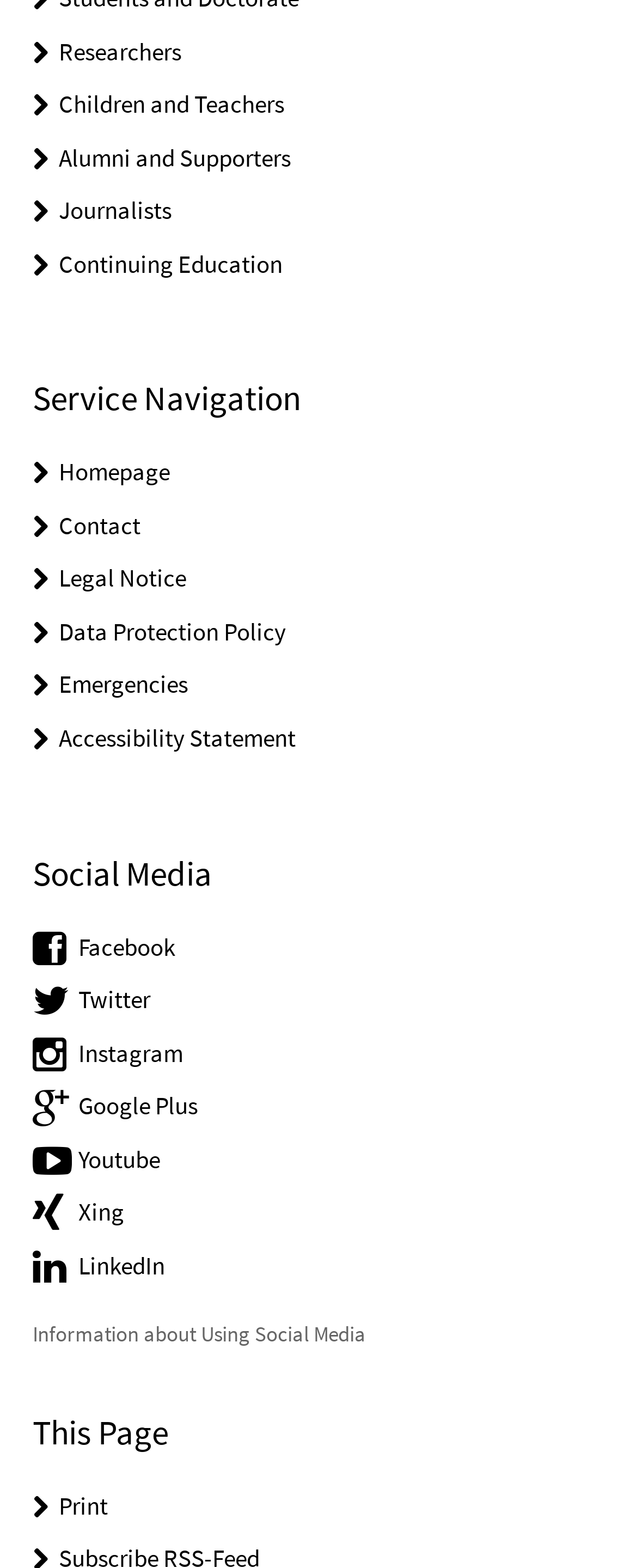Please determine the bounding box coordinates of the section I need to click to accomplish this instruction: "visit Stitch Festival website".

None